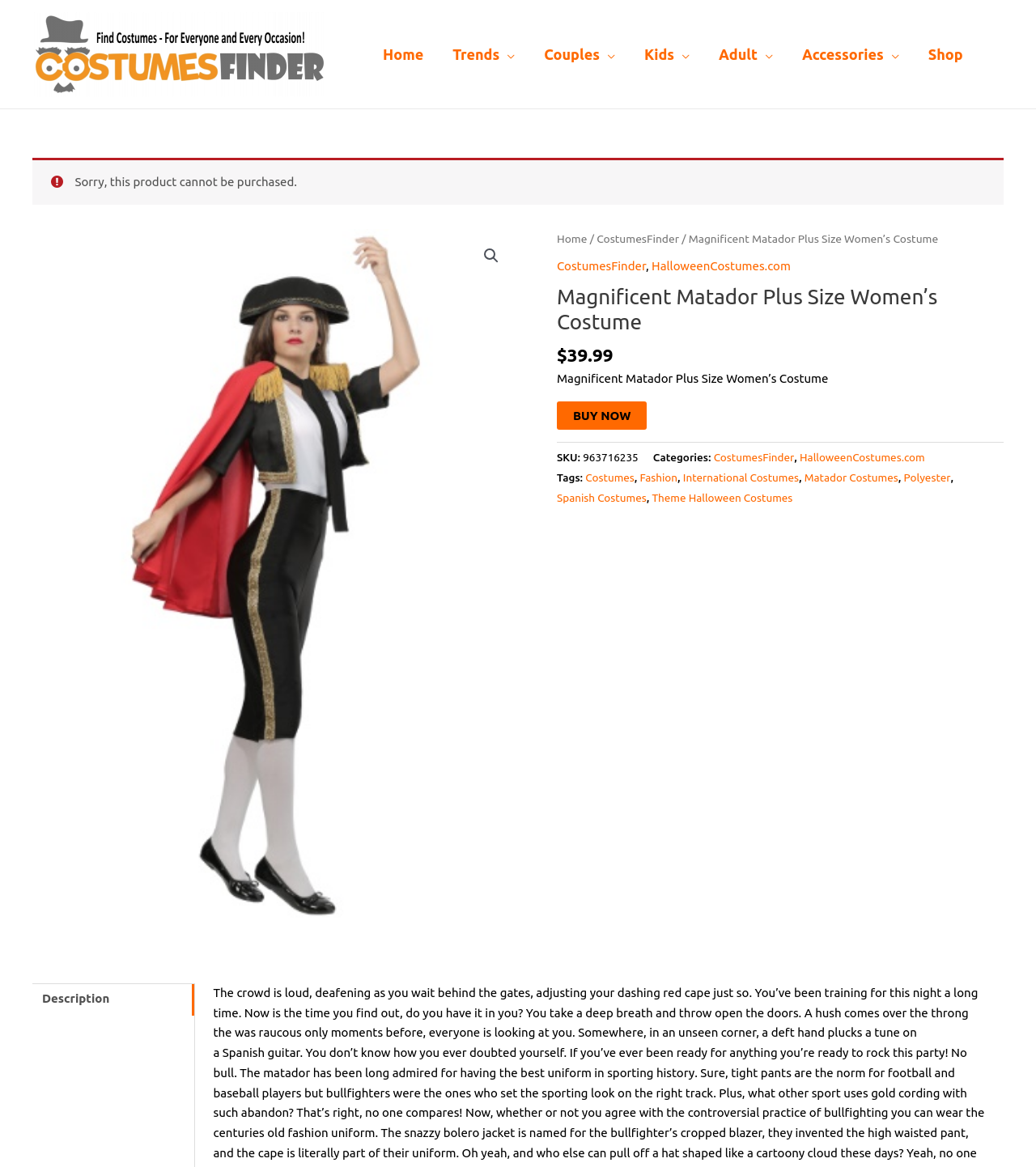Determine the bounding box coordinates for the UI element with the following description: "Theme Halloween Costumes". The coordinates should be four float numbers between 0 and 1, represented as [left, top, right, bottom].

[0.629, 0.421, 0.765, 0.432]